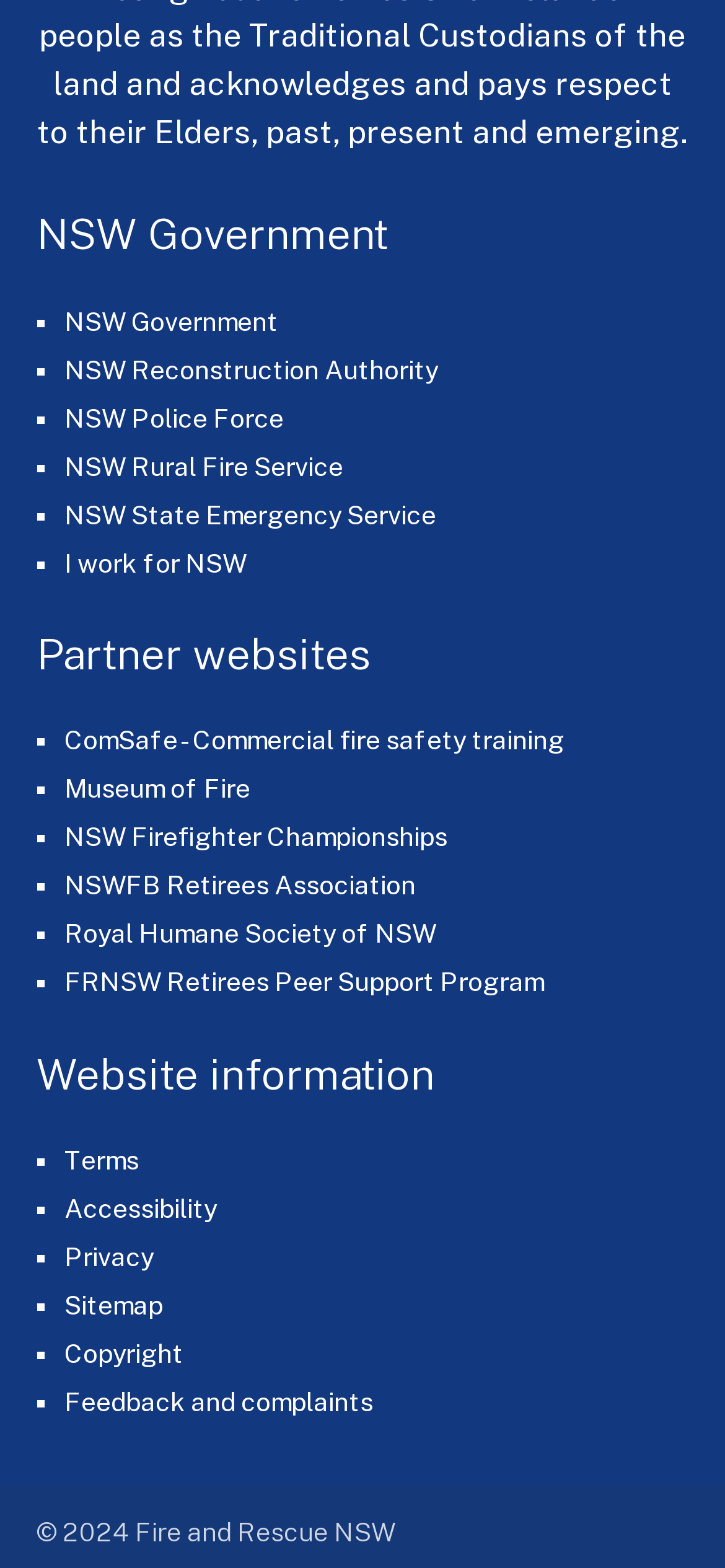Provide the bounding box coordinates of the section that needs to be clicked to accomplish the following instruction: "Visit NSW Government website."

[0.088, 0.195, 0.383, 0.214]